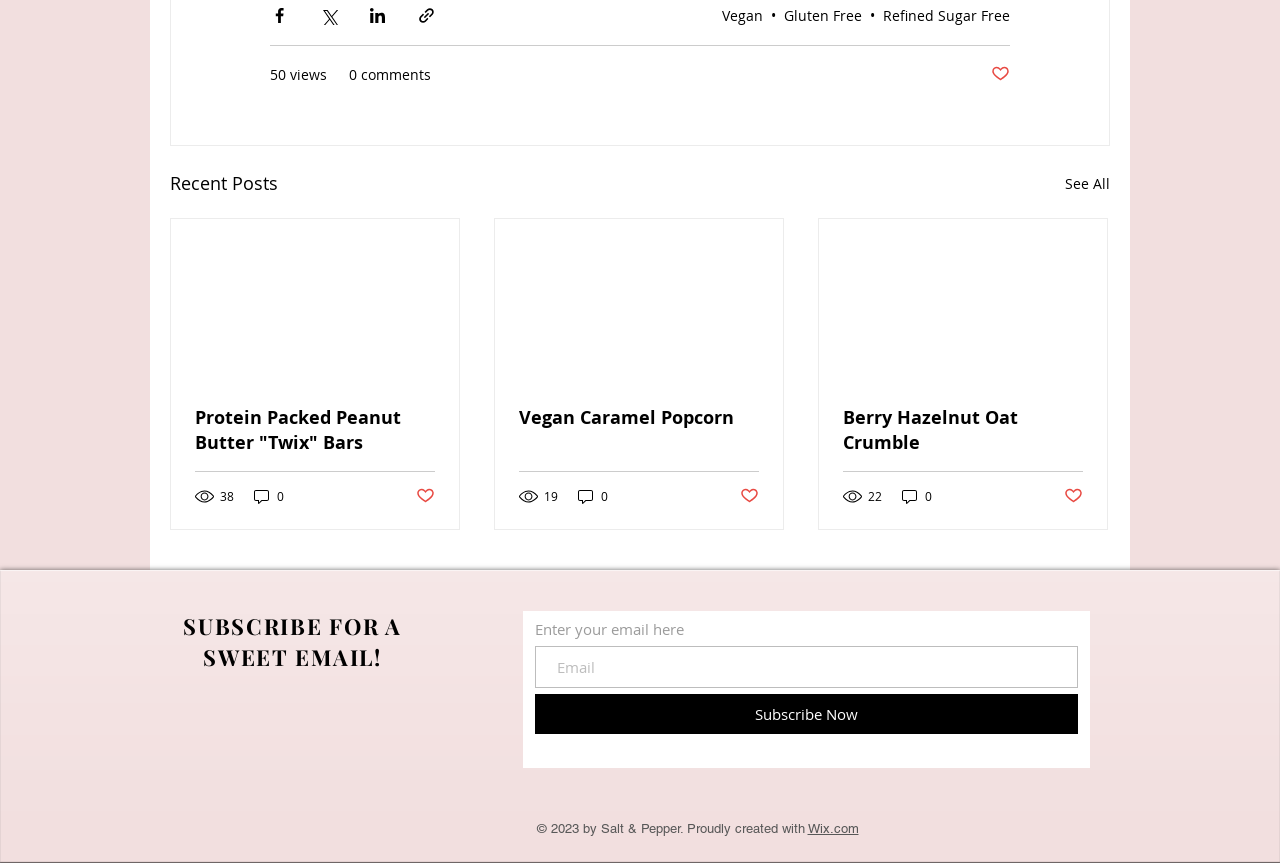Please identify the bounding box coordinates of the clickable element to fulfill the following instruction: "Read Berry Hazelnut Oat Crumble". The coordinates should be four float numbers between 0 and 1, i.e., [left, top, right, bottom].

[0.659, 0.47, 0.846, 0.527]